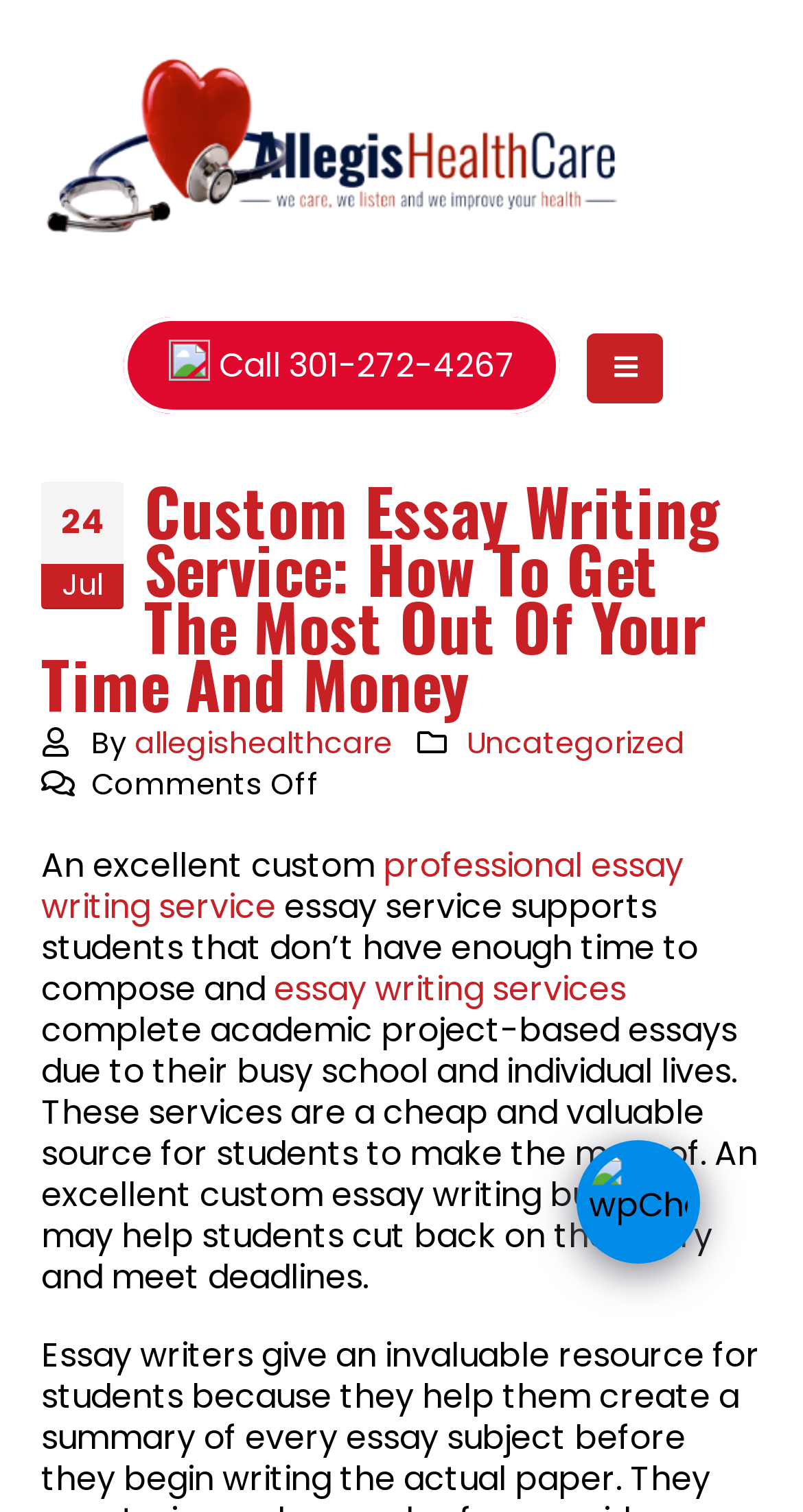Identify and provide the bounding box for the element described by: "allegishealthcare".

[0.168, 0.478, 0.488, 0.505]